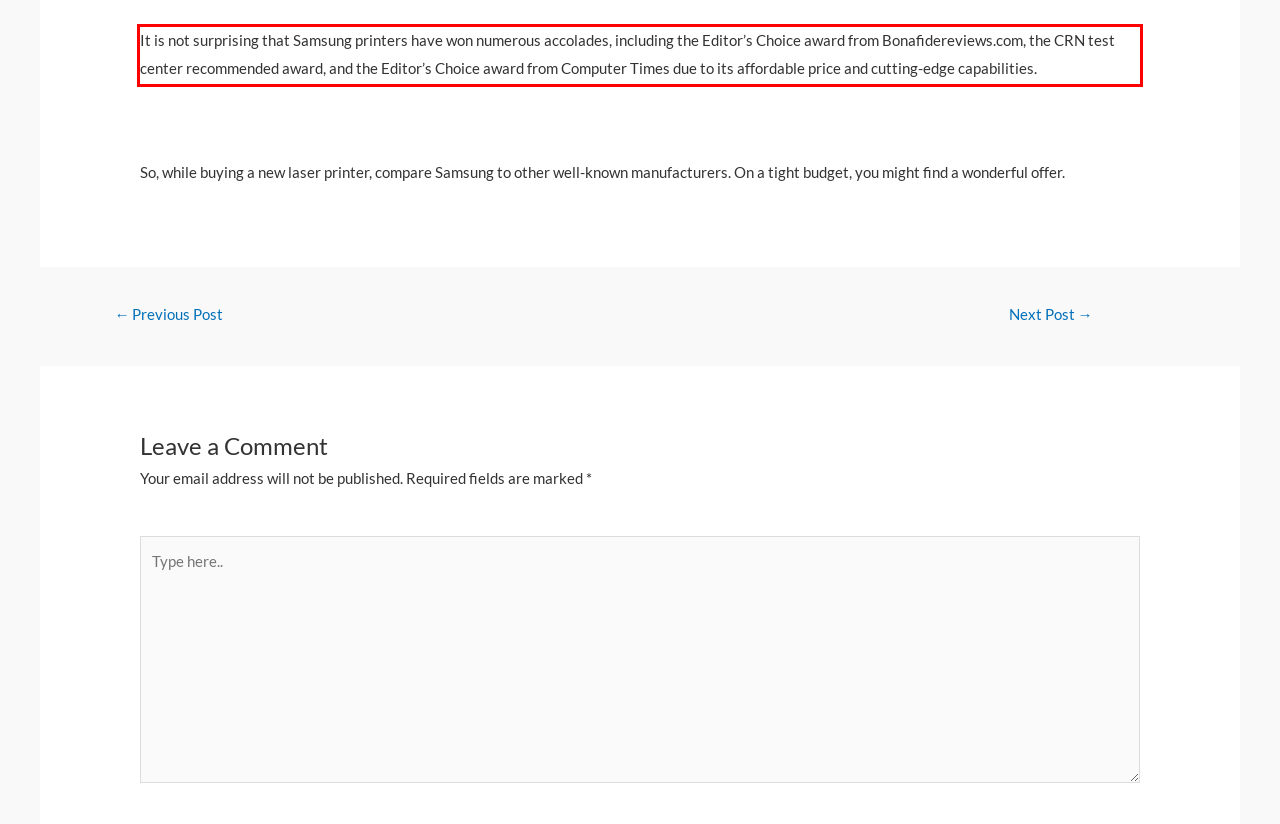You are provided with a screenshot of a webpage featuring a red rectangle bounding box. Extract the text content within this red bounding box using OCR.

It is not surprising that Samsung printers have won numerous accolades, including the Editor’s Choice award from Bonafidereviews.com, the CRN test center recommended award, and the Editor’s Choice award from Computer Times due to its affordable price and cutting-edge capabilities.